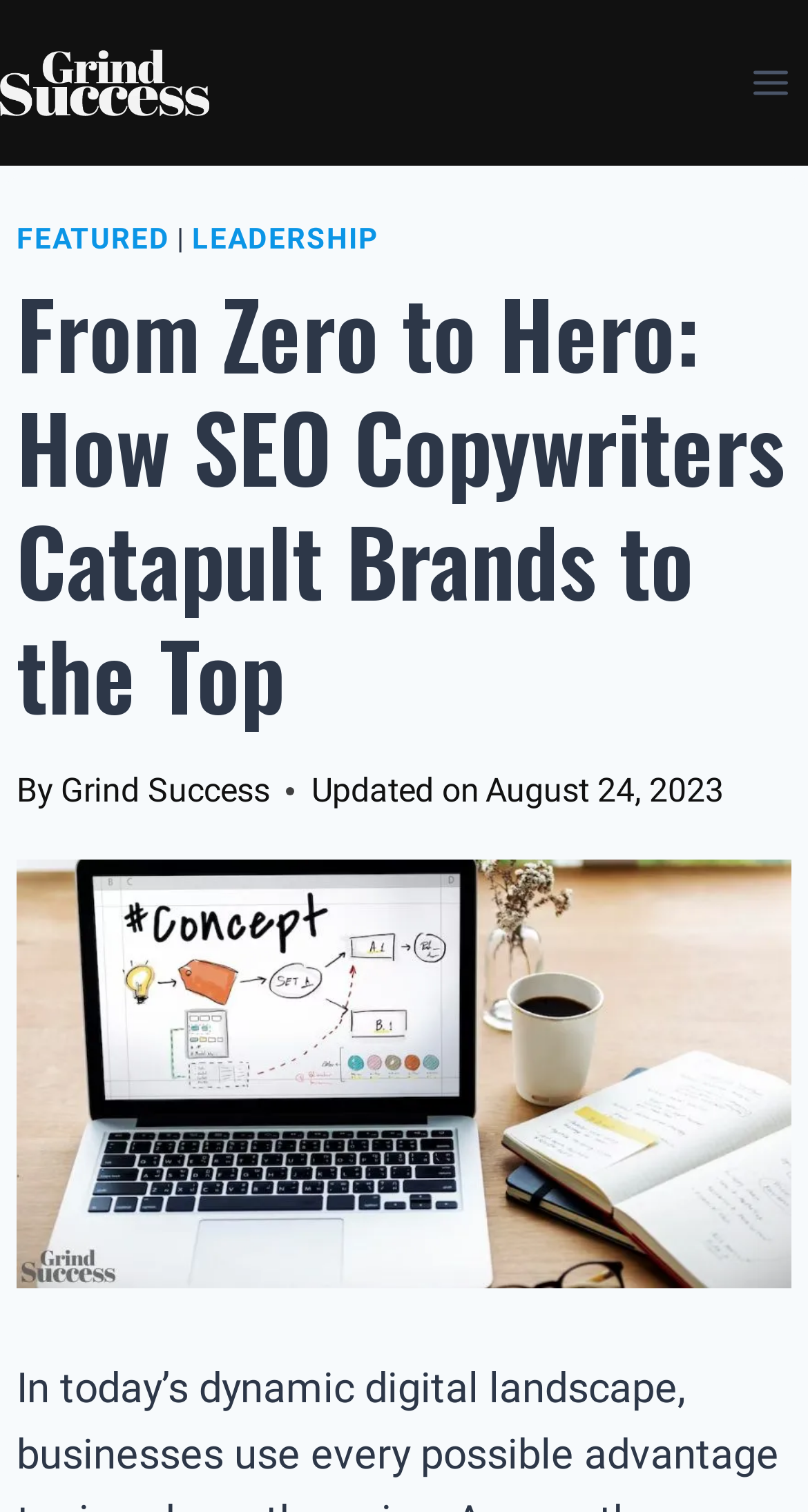Is the menu expanded?
Please craft a detailed and exhaustive response to the question.

I checked the button element with the text 'Open menu' and found that its 'expanded' property is set to False, indicating that the menu is not expanded.